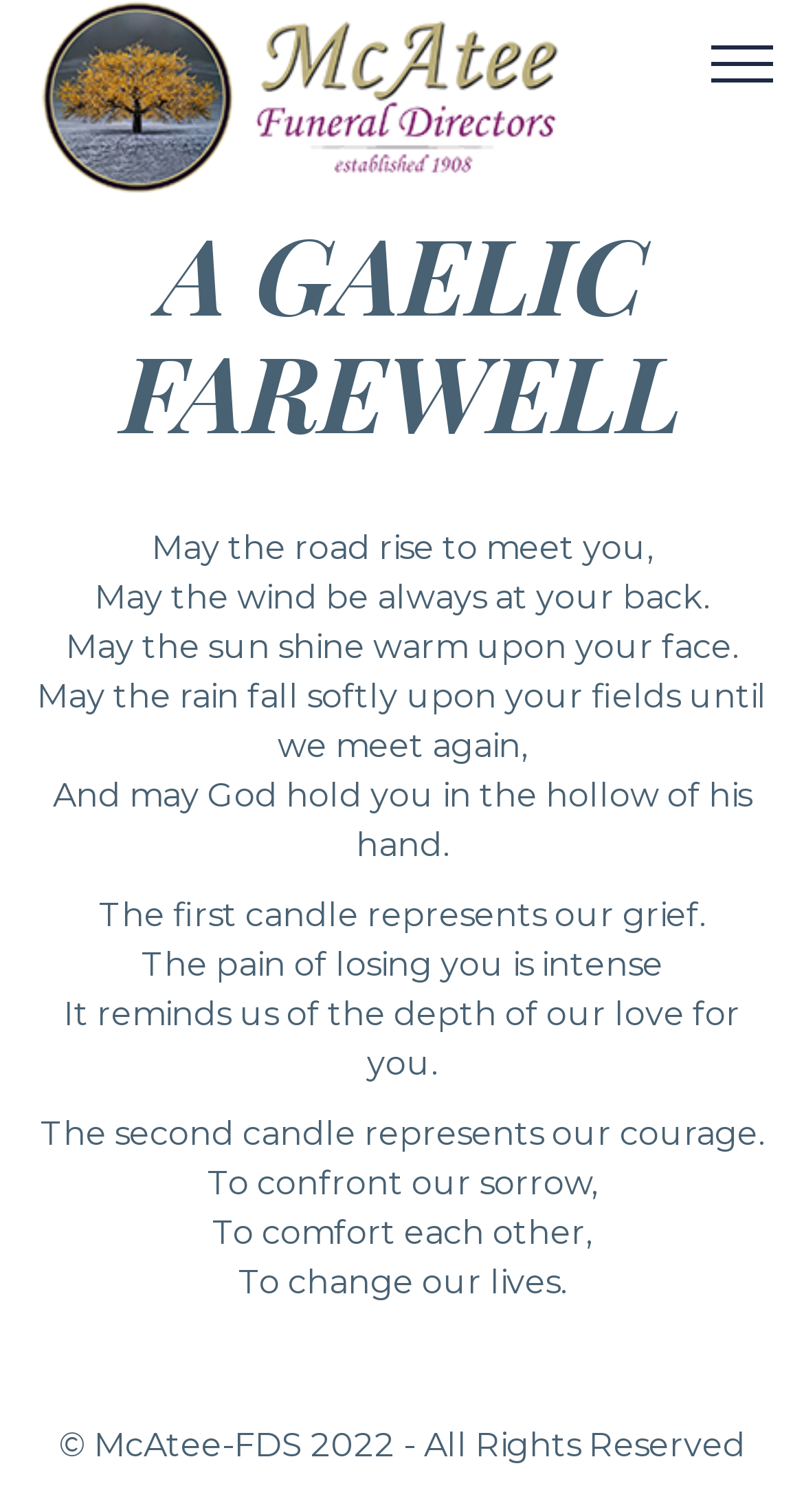What is the last sentence of the poem? Observe the screenshot and provide a one-word or short phrase answer.

And may God hold you in the hollow of his hand.